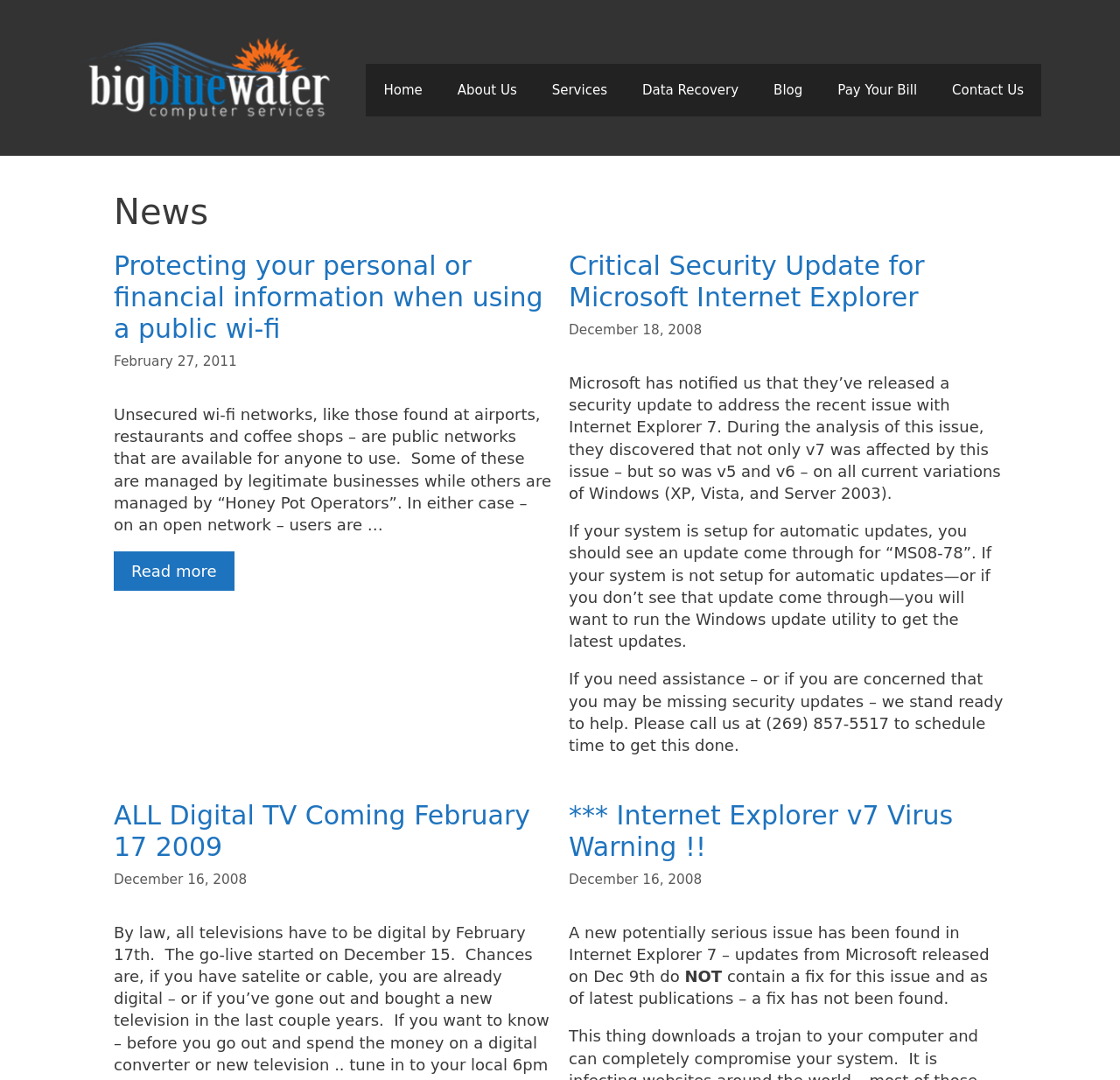What is the name of the company?
Based on the image, provide a one-word or brief-phrase response.

Big Blue Water, LLC